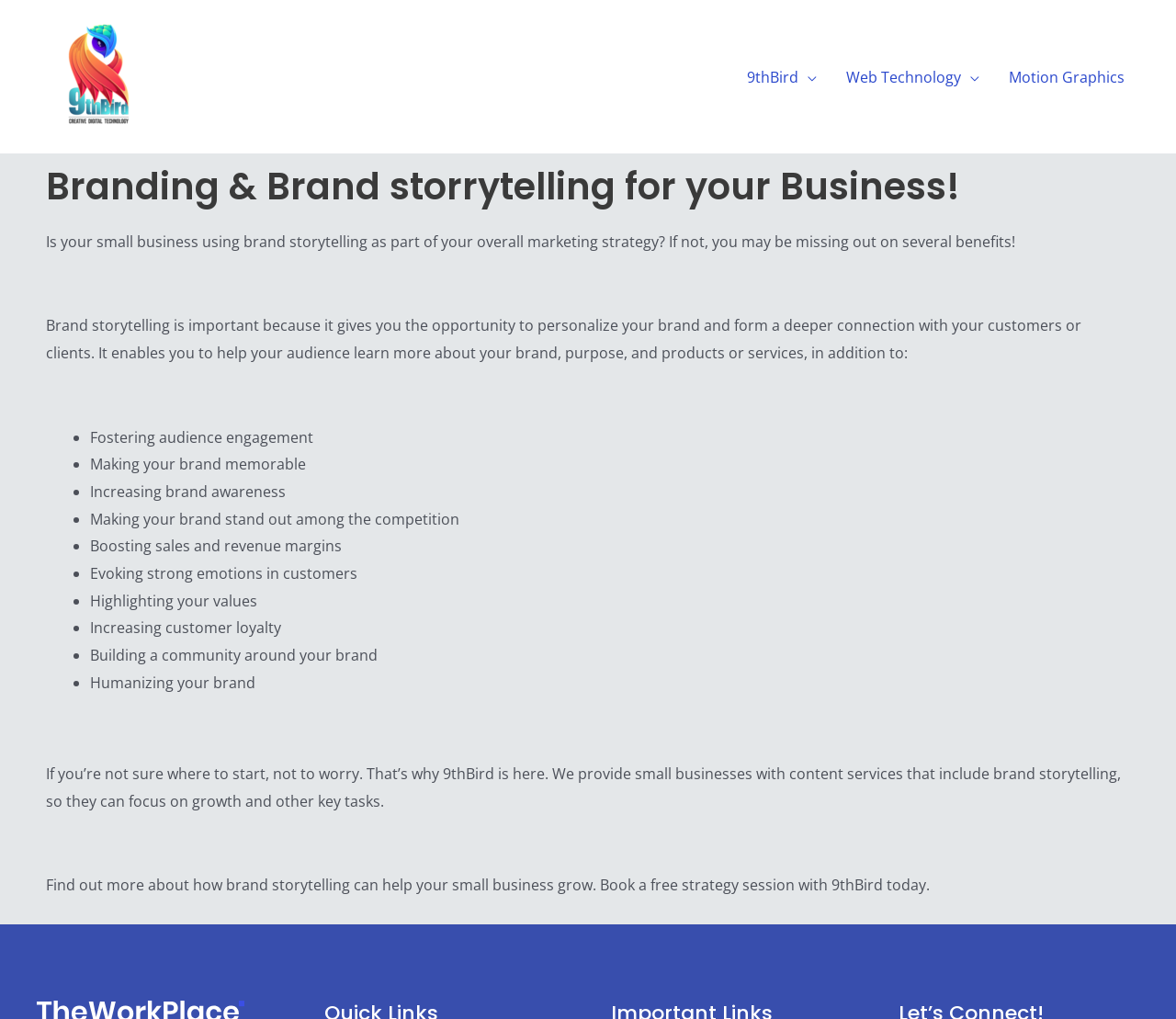What is the call-to-action at the end of the webpage?
Using the image as a reference, answer the question with a short word or phrase.

Book a free strategy session with 9thBird